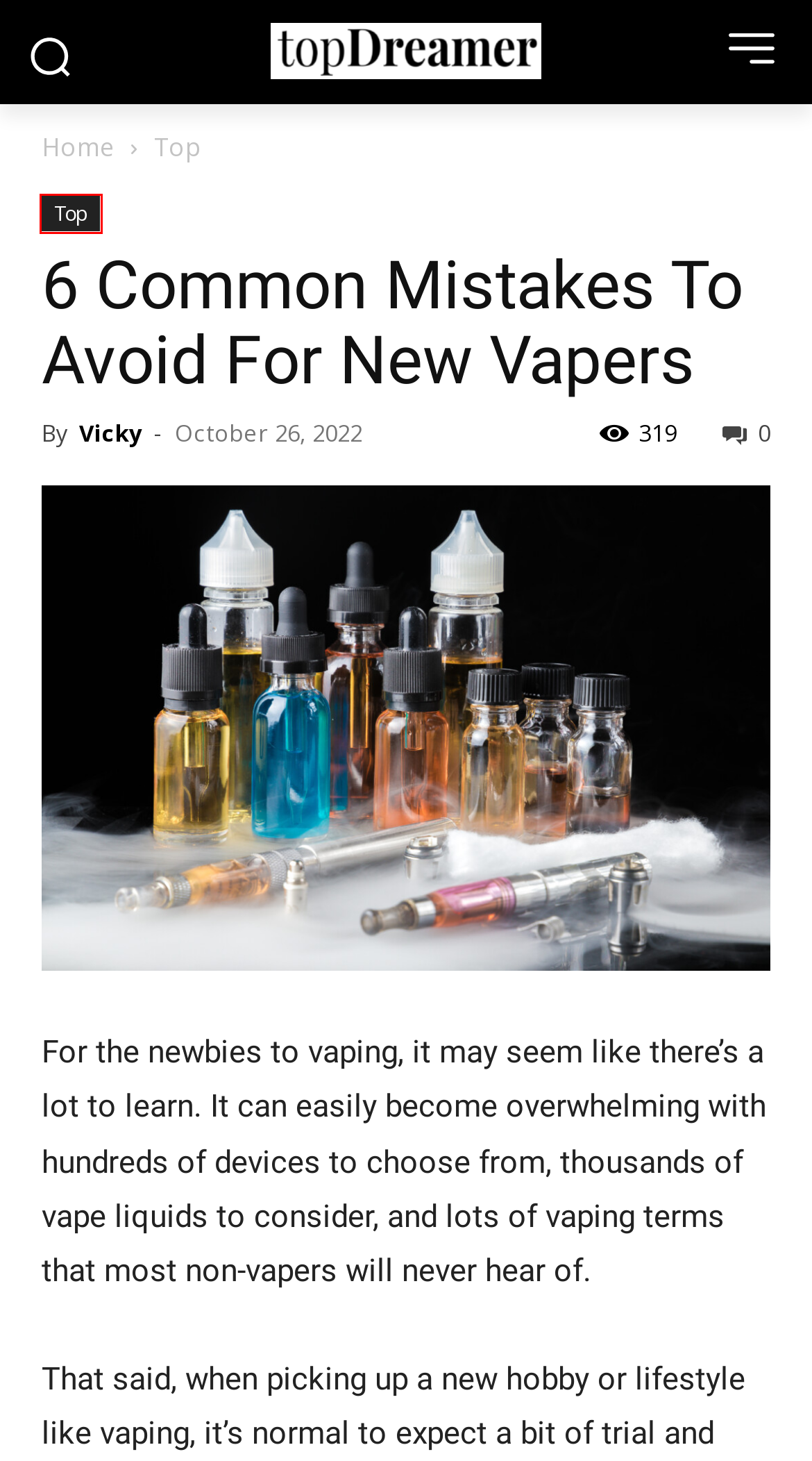A screenshot of a webpage is provided, featuring a red bounding box around a specific UI element. Identify the webpage description that most accurately reflects the new webpage after interacting with the selected element. Here are the candidates:
A. Creative Designs Archives - Top Dreamer
B. DIY & Crafts Archives - Top Dreamer
C. Vicky, Author at Top Dreamer
D. Home - Top Dreamer
E. Hairstyle Archives - Top Dreamer
F. Top Archives - Top Dreamer
G. Gardens Archives - Top Dreamer
H. Travel & Places Archives - Top Dreamer

F